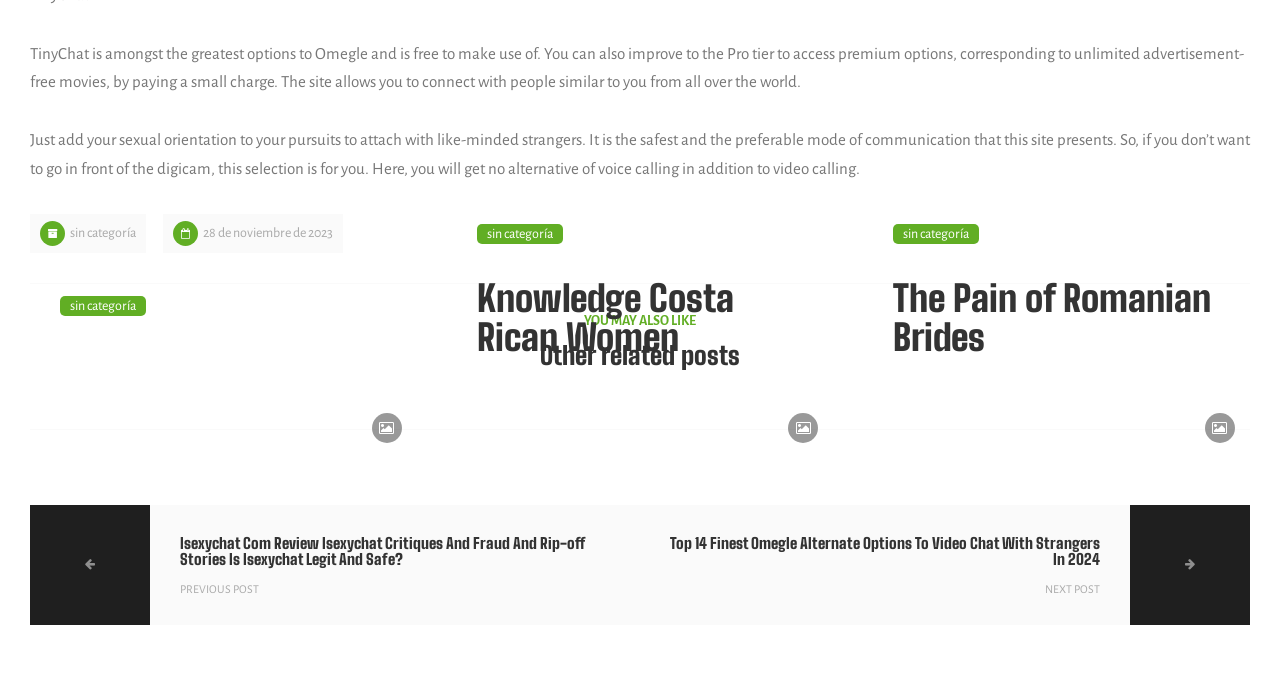Give a one-word or short-phrase answer to the following question: 
What is the date mentioned on the webpage?

28 de noviembre de 2023